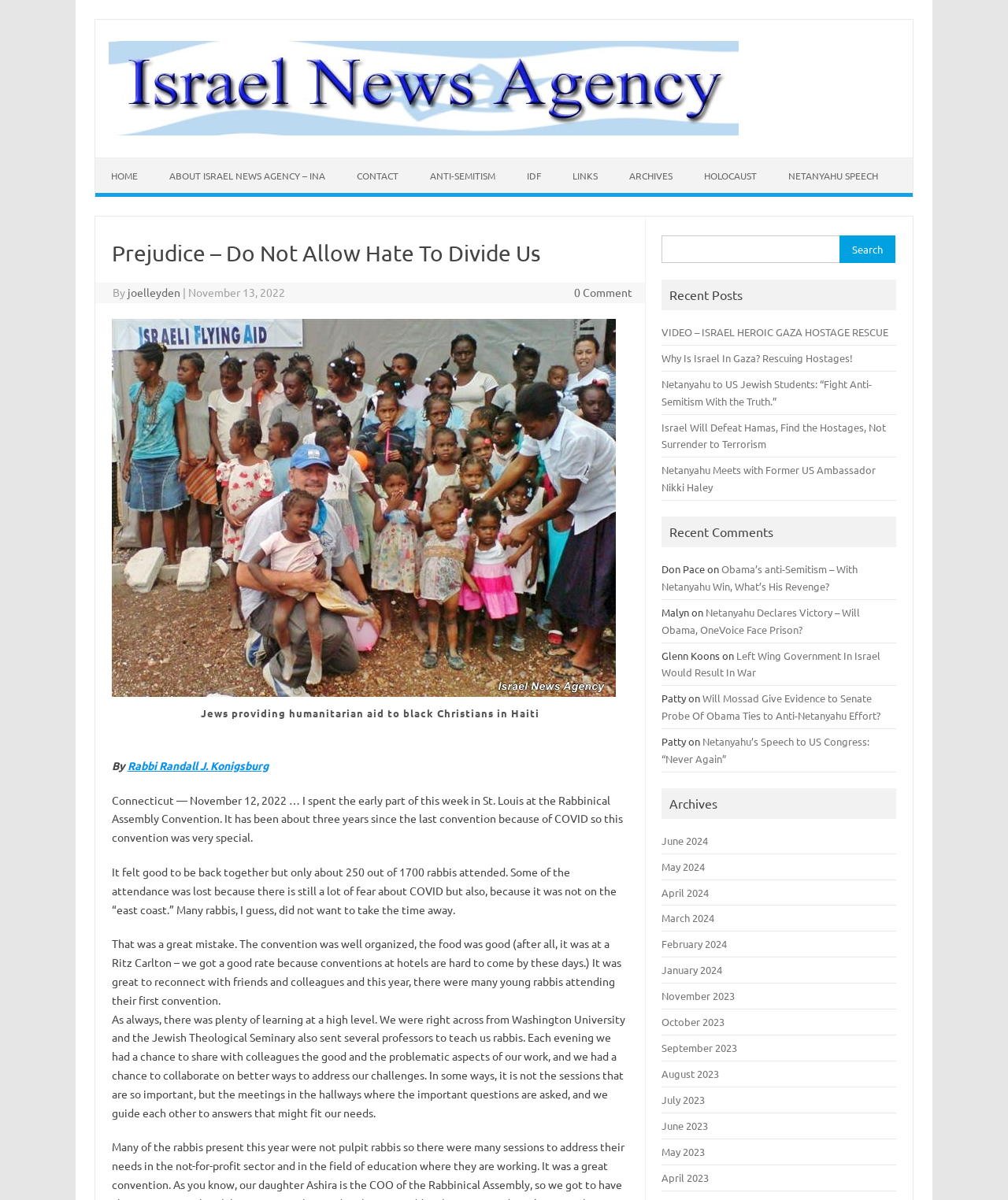Find the bounding box of the UI element described as: "parent_node: Search for: name="s"". The bounding box coordinates should be given as four float values between 0 and 1, i.e., [left, top, right, bottom].

[0.657, 0.196, 0.834, 0.219]